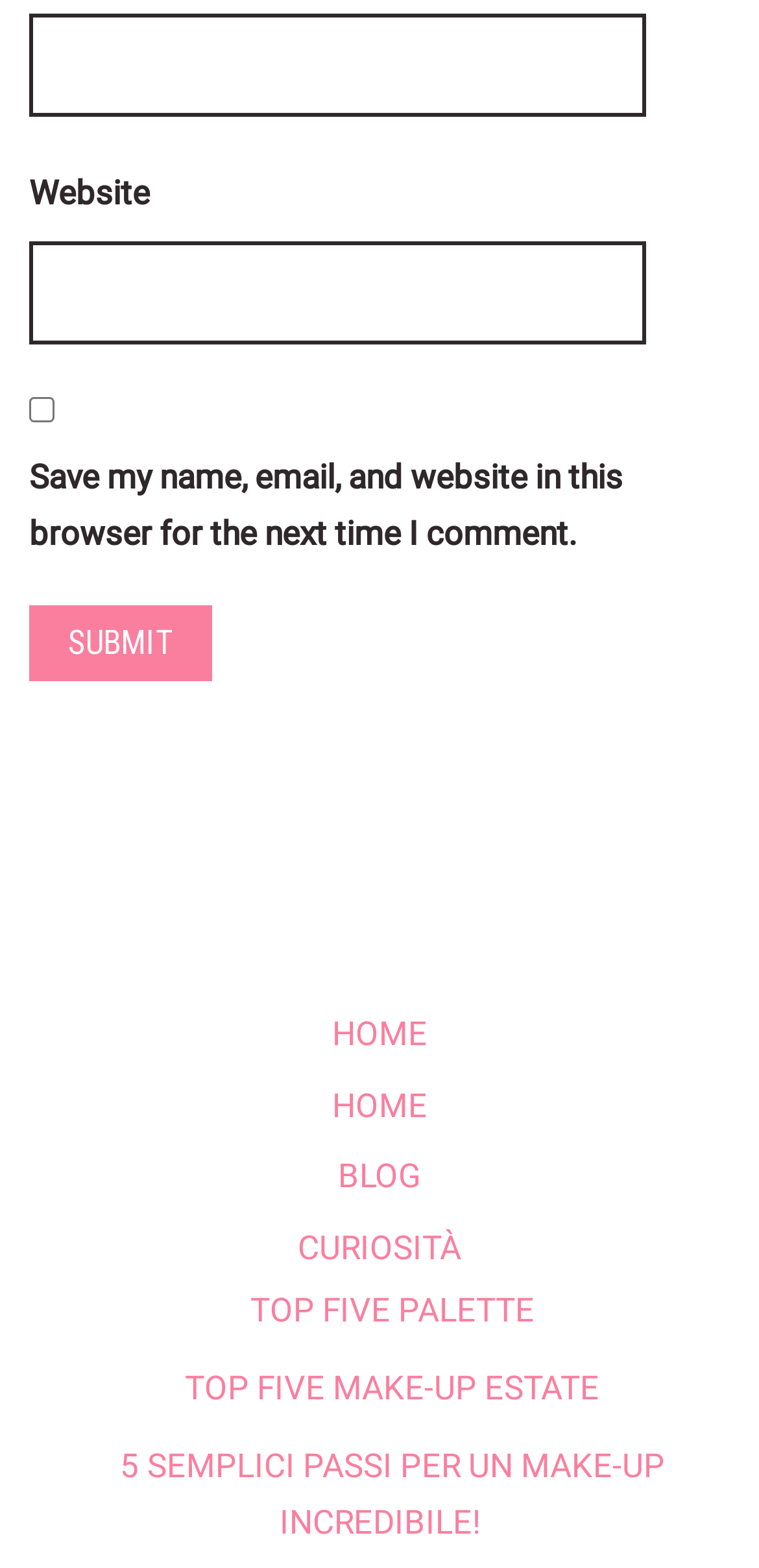Could you locate the bounding box coordinates for the section that should be clicked to accomplish this task: "Enter email".

[0.038, 0.009, 0.851, 0.075]